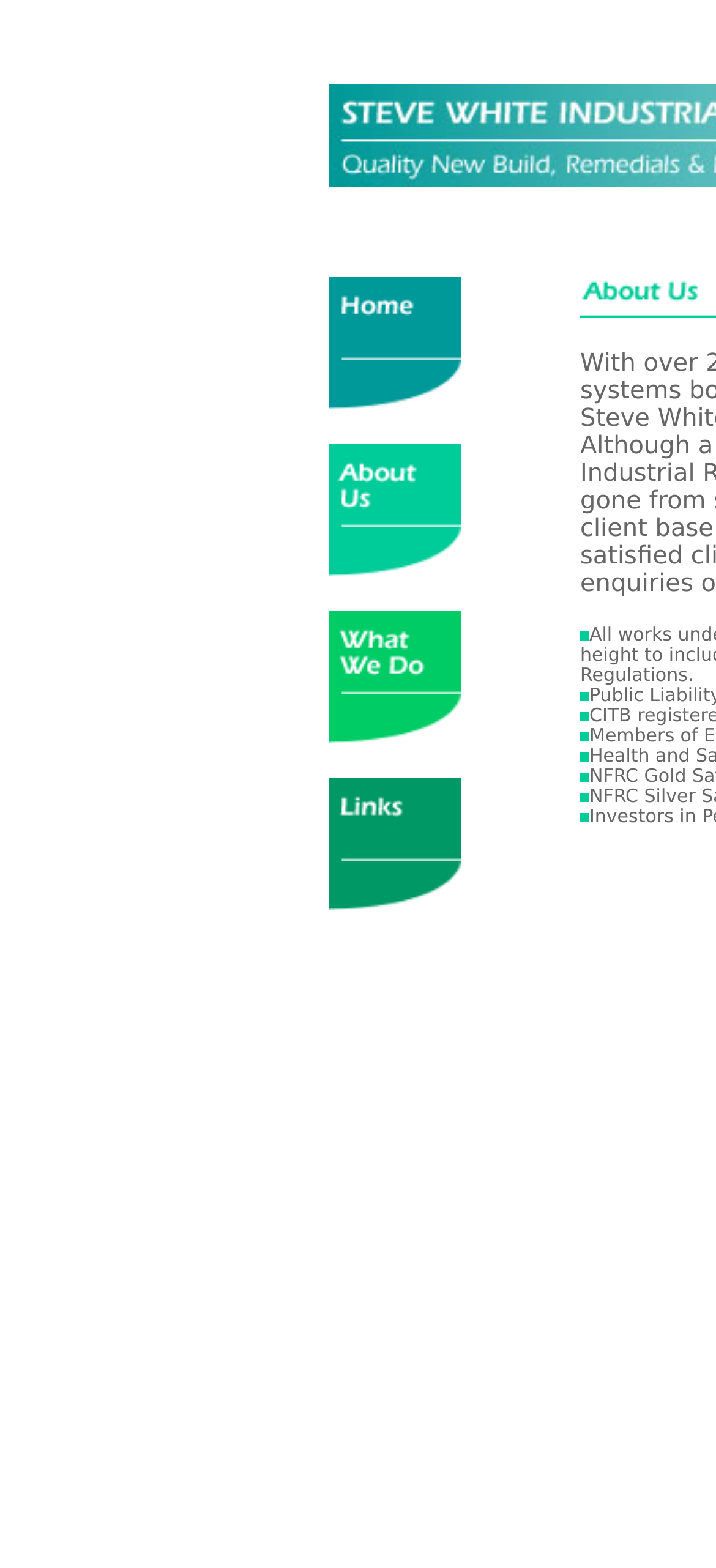Create a full and detailed caption for the entire webpage.

The webpage is about Steve White Industrial Roofing, with a focus on the "About Us" section. At the top, there are three empty table cells, followed by a row of four table cells containing navigation links, each with an image and a description. The images are for "home", "about", "what", and "links", respectively.

Below the navigation links, there is a large table cell that spans the width of the page, containing a description of Steve White's industrial roofing experience. The text is divided into several bullet points, each marked with a small image of a bulletpoint.

To the right of the description, there are several empty table cells, followed by a row of three table cells at the bottom of the page. The page has a simple layout with a focus on presenting information about Steve White Industrial Roofing.